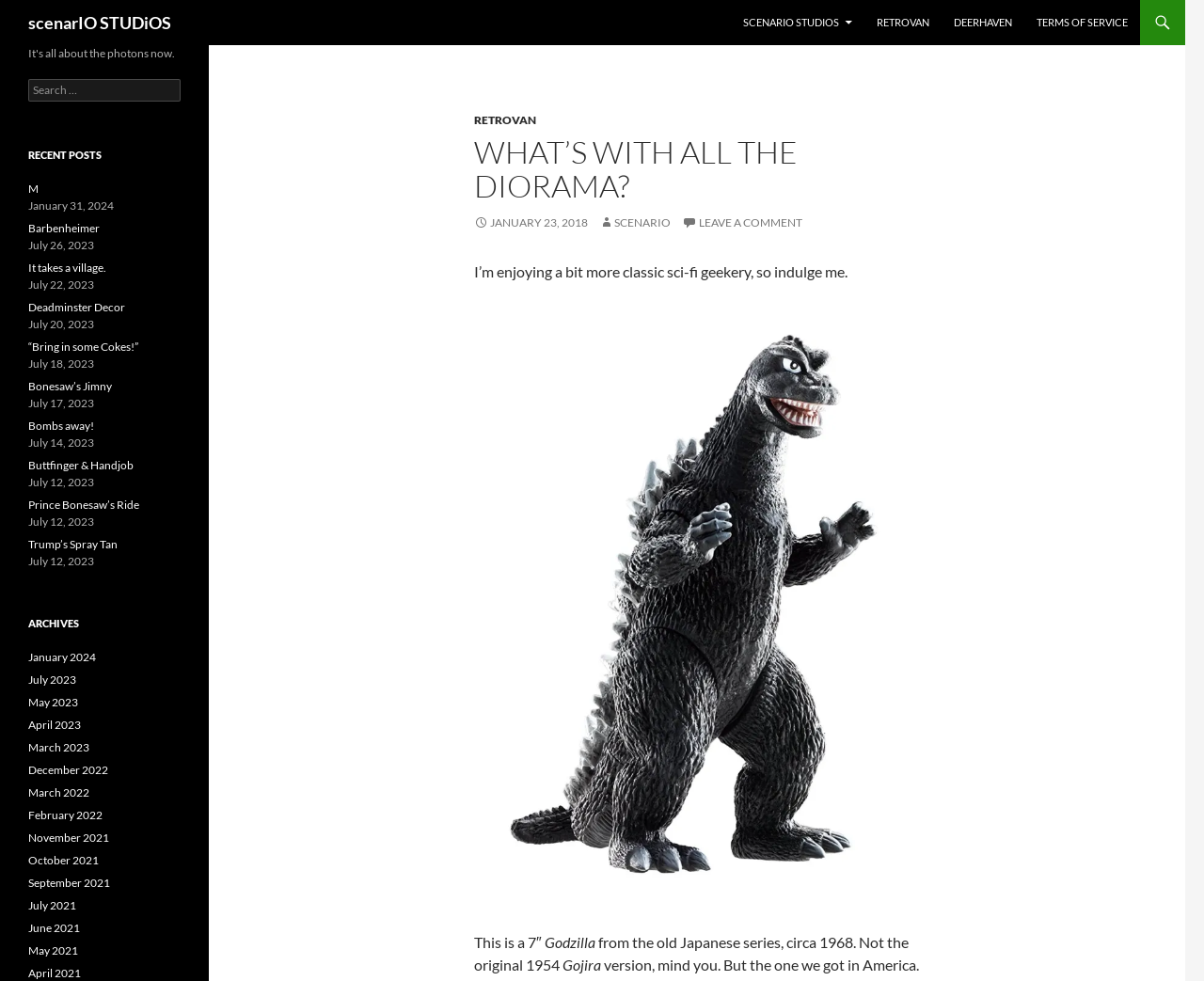Determine the bounding box coordinates of the region to click in order to accomplish the following instruction: "Visit the RETROVAN page". Provide the coordinates as four float numbers between 0 and 1, specifically [left, top, right, bottom].

[0.719, 0.0, 0.781, 0.046]